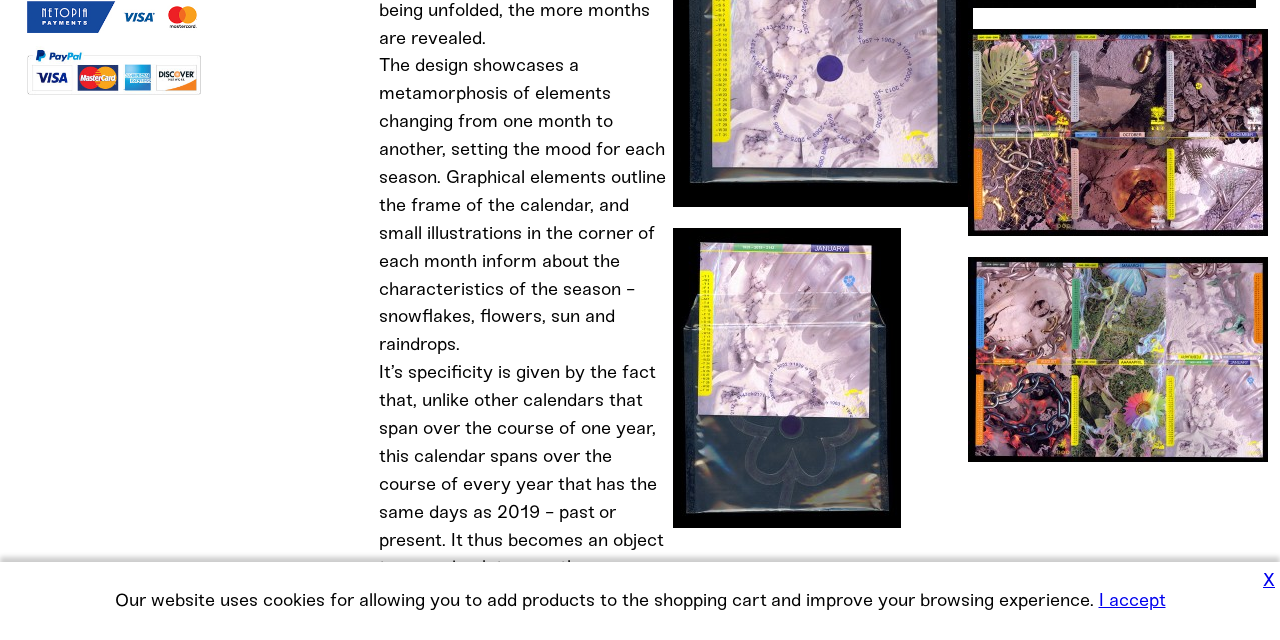Provide the bounding box coordinates for the UI element described in this sentence: "alt="https://p-u-n-c-h.ro/files/gimgs/th-1466_Calendar_Turbo_Bingo_8s.jpg"". The coordinates should be four float values between 0 and 1, i.e., [left, top, right, bottom].

[0.756, 0.342, 0.99, 0.376]